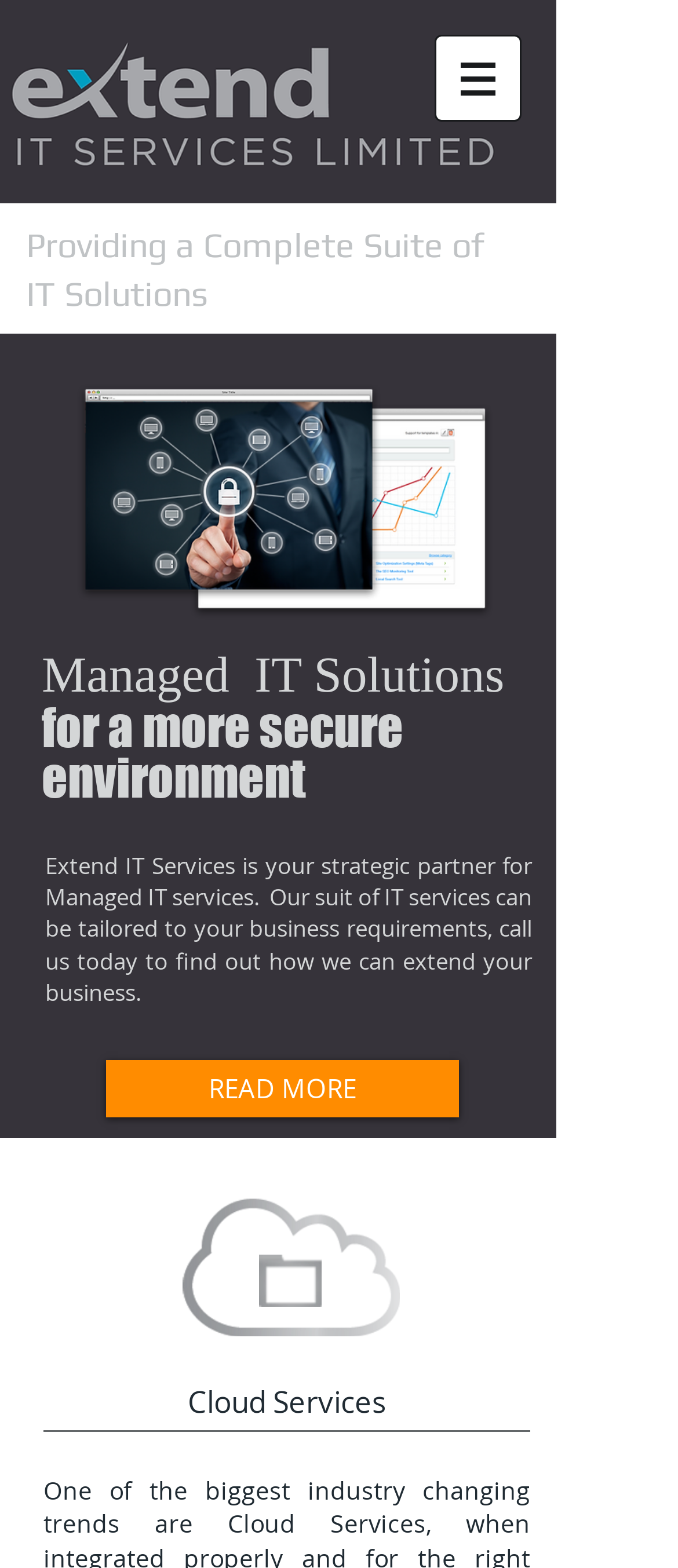How many links are there in the main section?
Using the image, respond with a single word or phrase.

3